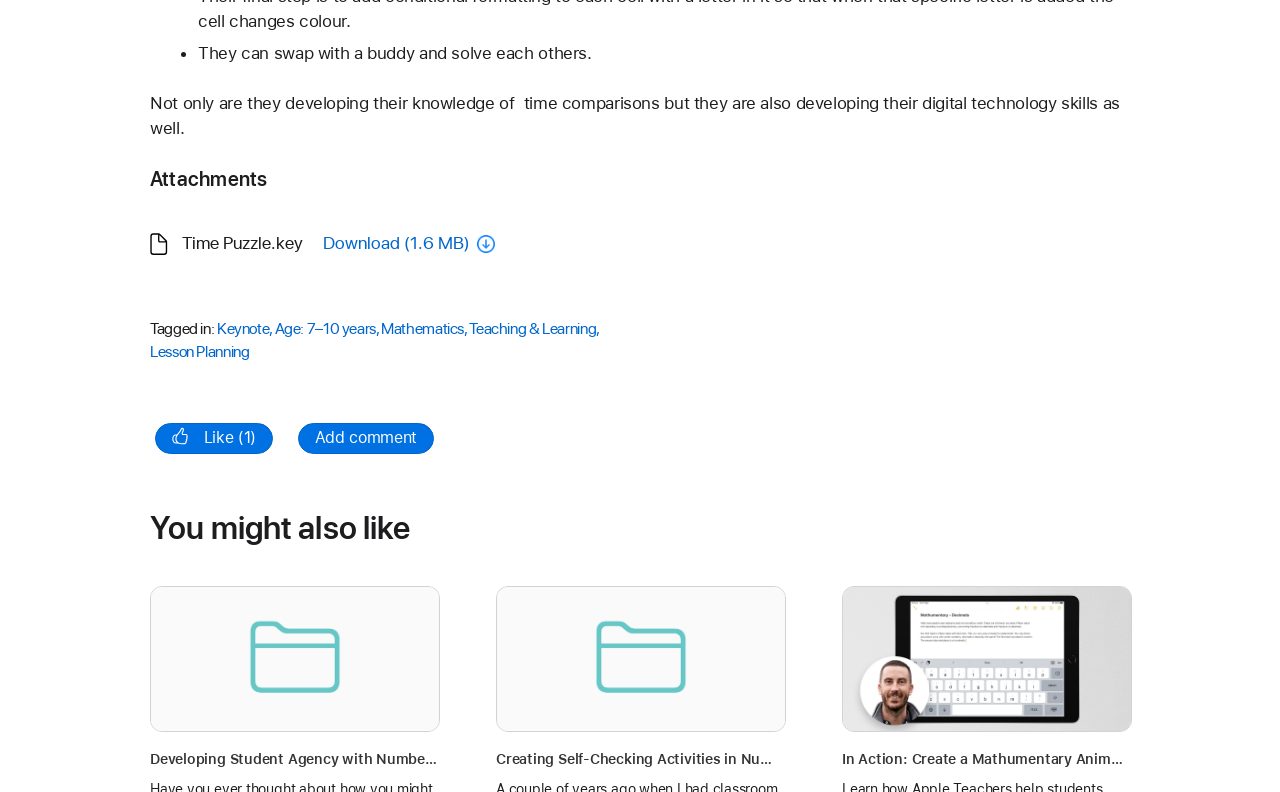Please pinpoint the bounding box coordinates for the region I should click to adhere to this instruction: "Read more about Developing Student Agency with Numbers and Video".

[0.117, 0.947, 0.342, 0.969]